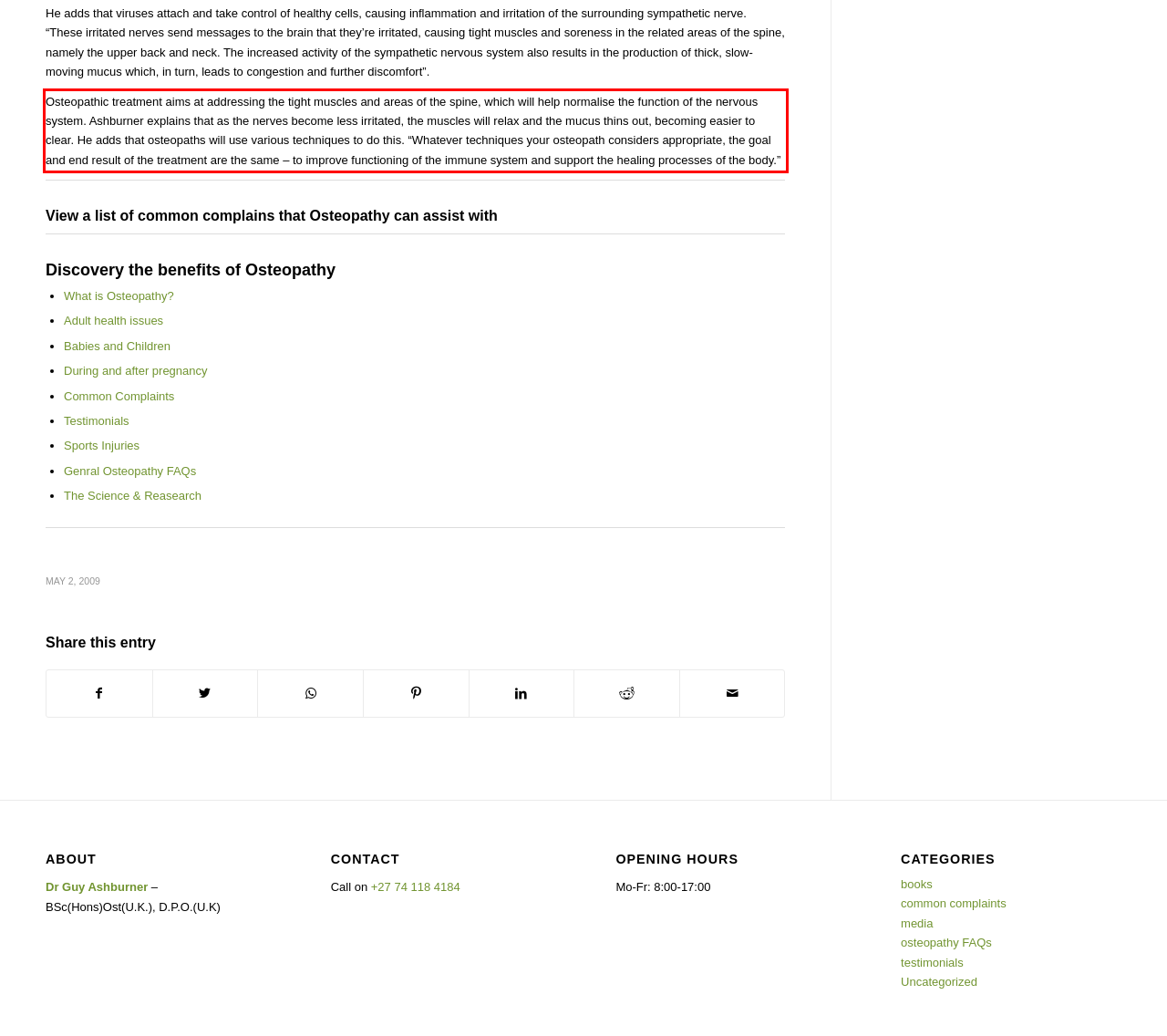Please identify and extract the text from the UI element that is surrounded by a red bounding box in the provided webpage screenshot.

Osteopathic treatment aims at addressing the tight muscles and areas of the spine, which will help normalise the function of the nervous system. Ashburner explains that as the nerves become less irritated, the muscles will relax and the mucus thins out, becoming easier to clear. He adds that osteopaths will use various techniques to do this. “Whatever techniques your osteopath considers appropriate, the goal and end result of the treatment are the same – to improve functioning of the immune system and support the healing processes of the body.”